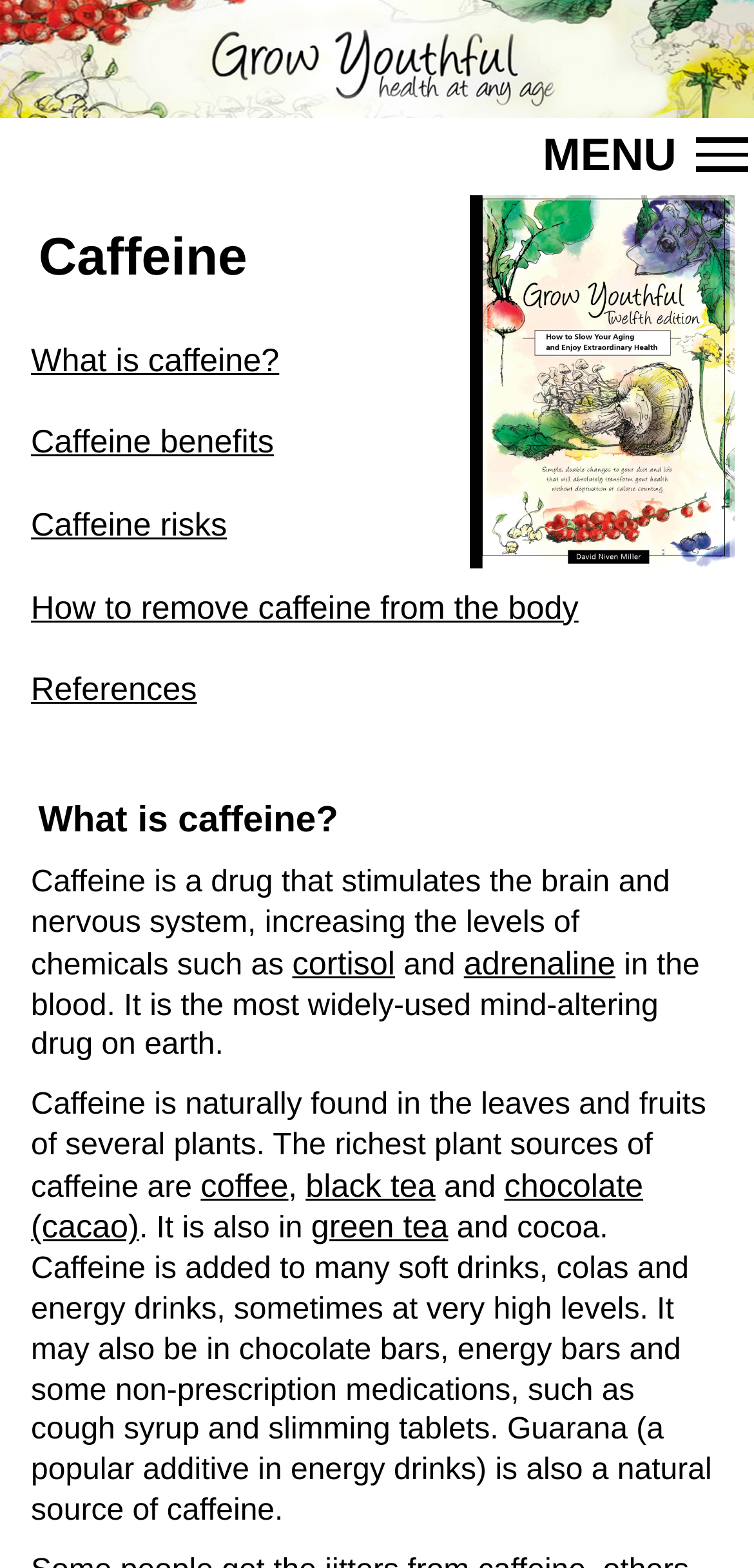Please find the bounding box coordinates of the clickable region needed to complete the following instruction: "Explore how to remove caffeine from the body". The bounding box coordinates must consist of four float numbers between 0 and 1, i.e., [left, top, right, bottom].

[0.041, 0.376, 0.767, 0.399]